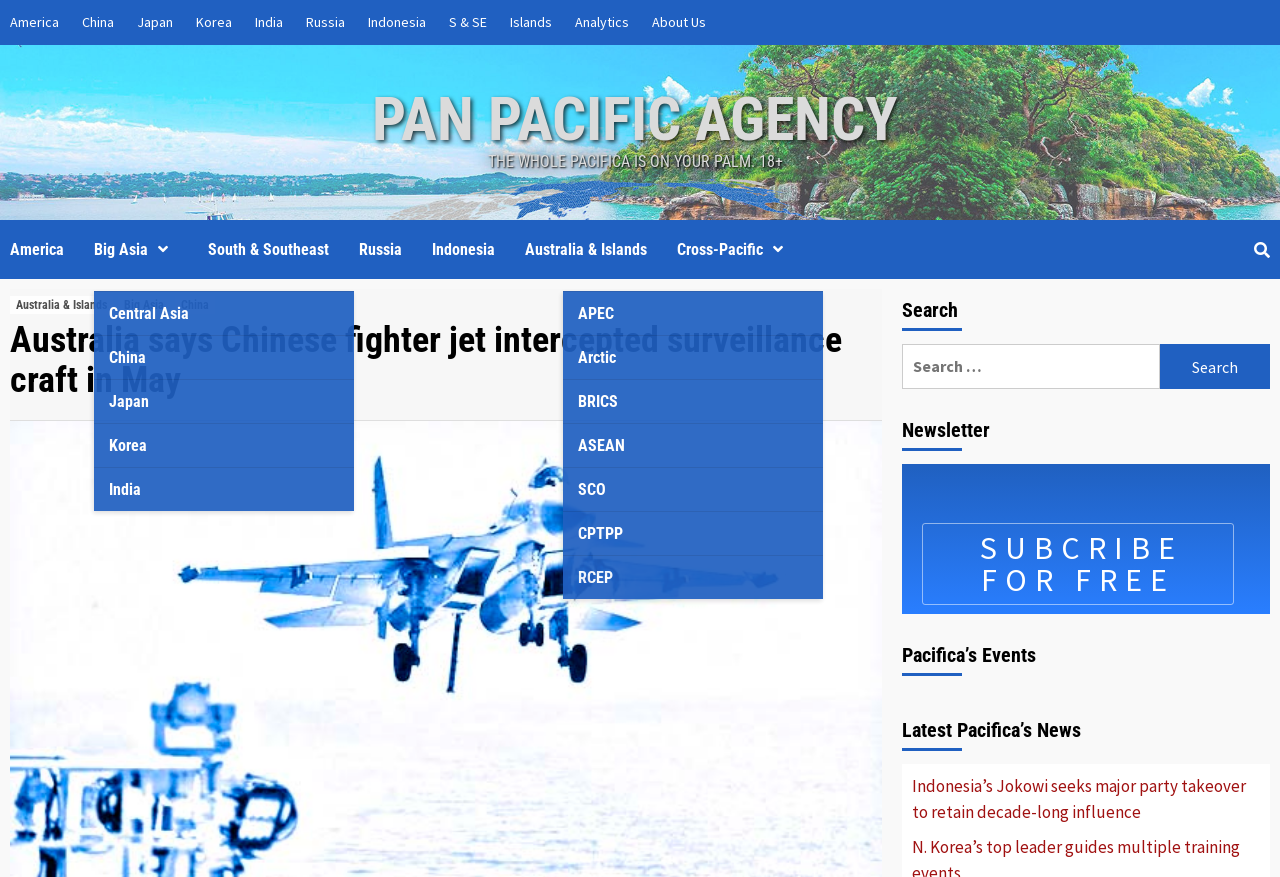Could you please study the image and provide a detailed answer to the question:
What is the name of the agency?

I found the answer by looking at the top of the webpage, where it says 'Australia says Chinese fighter jet intercepted surveillance craft in May – Pan Pacific Agency'. The name of the agency is 'Pan Pacific Agency'.